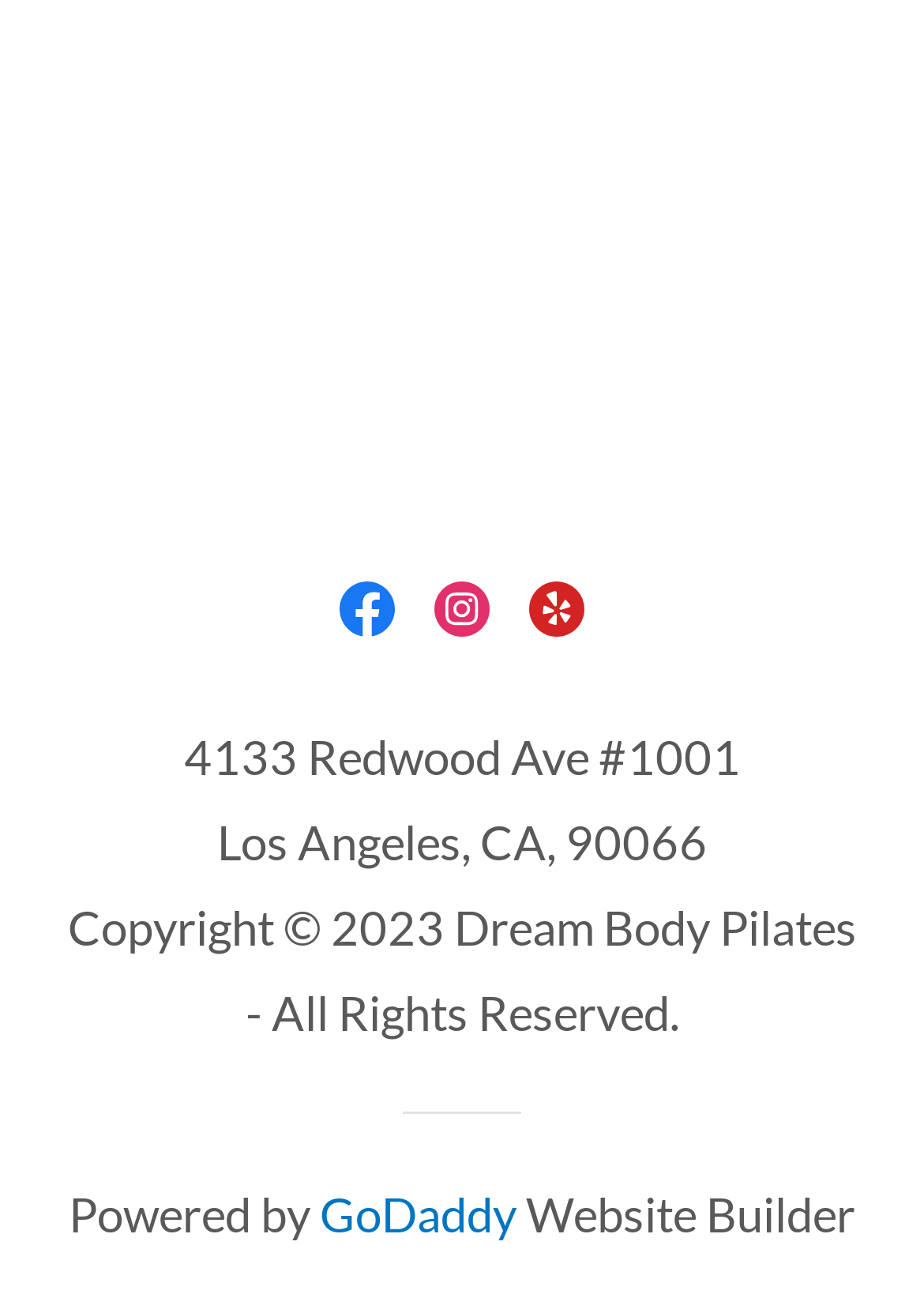Give a one-word or short phrase answer to this question: 
What is the city and state of Dream Body Pilates?

Los Angeles, CA